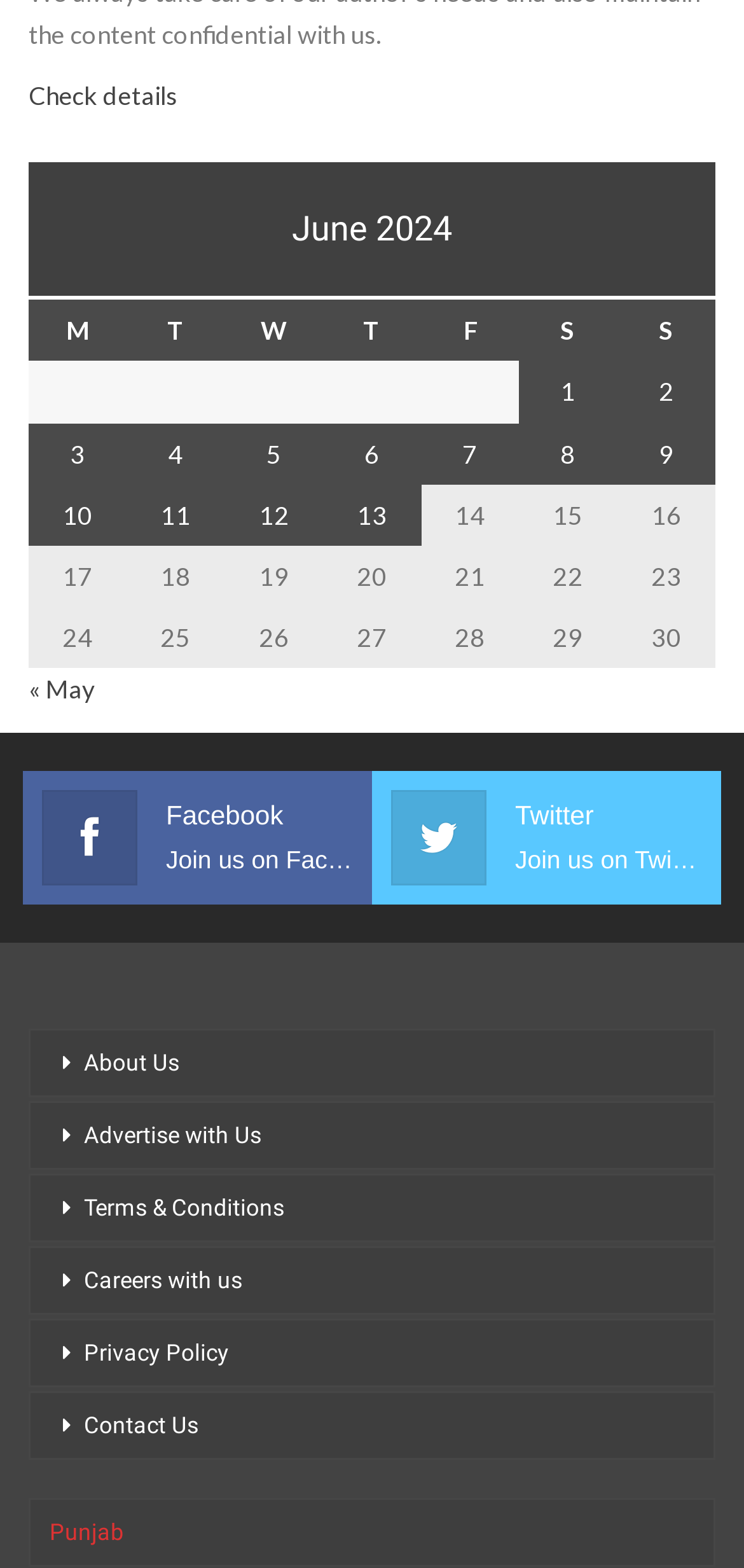What is the purpose of the 'Check details' link?
Answer the question using a single word or phrase, according to the image.

To view post details